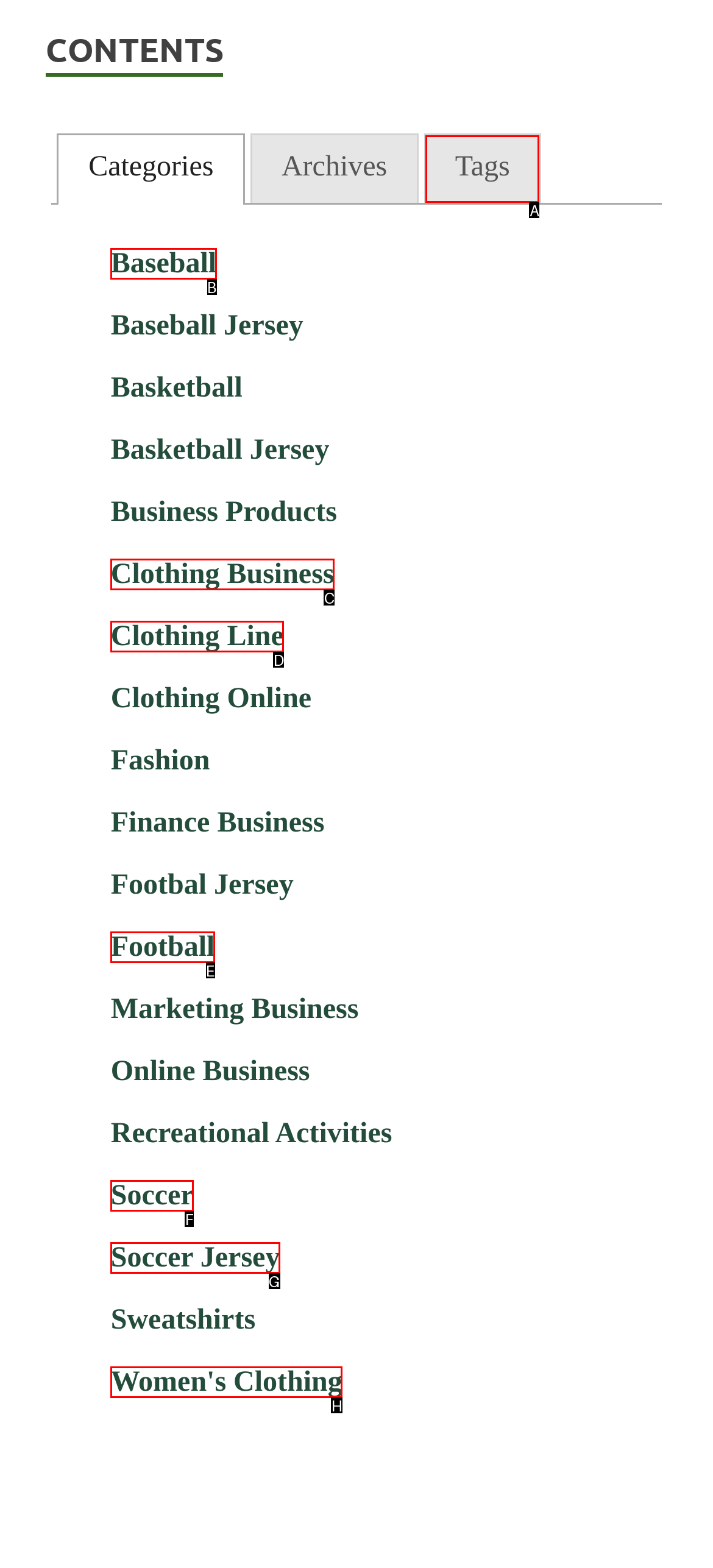Select the letter that aligns with the description: Tags. Answer with the letter of the selected option directly.

A